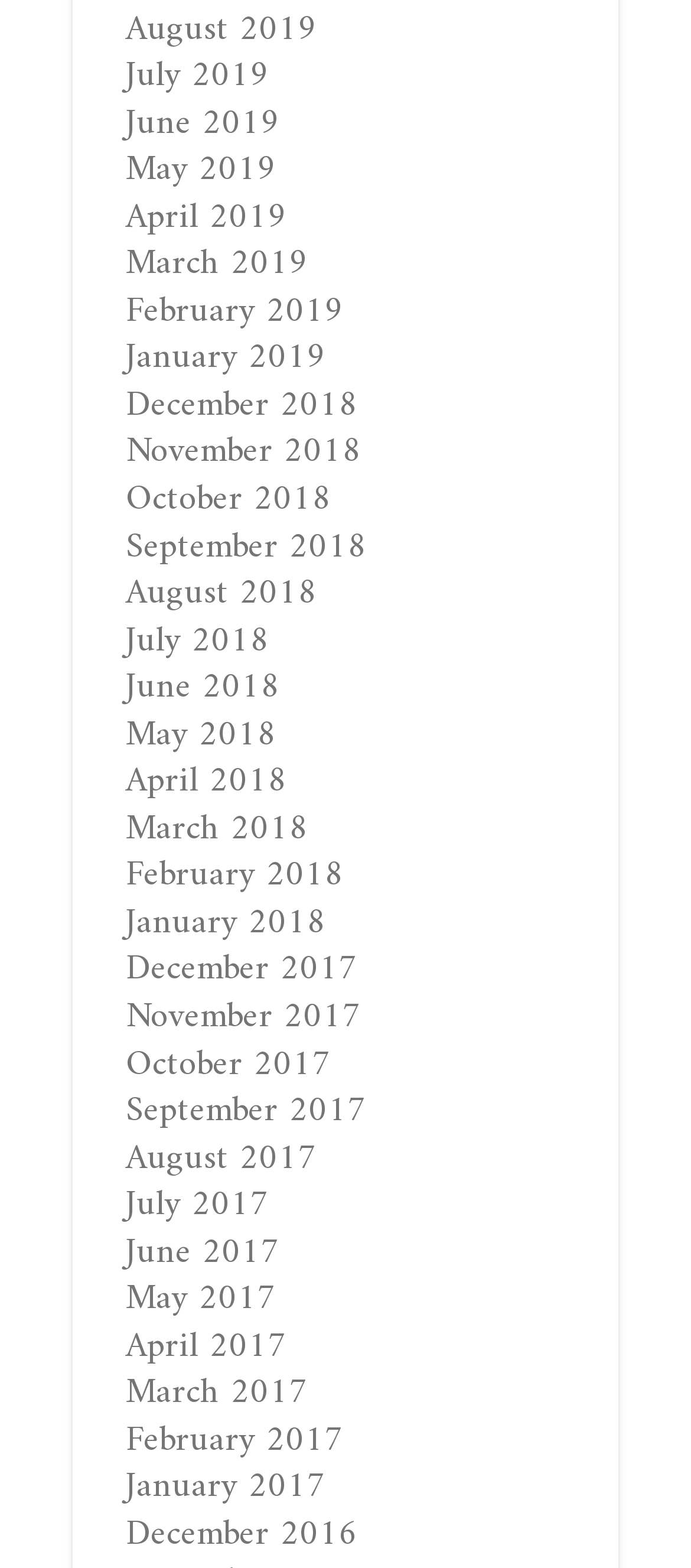Can you give a detailed response to the following question using the information from the image? Are the months listed in chronological order?

I checked the links on the webpage and found that they are listed in chronological order, with the latest month (July 2019) at the top and the earliest month (December 2016) at the bottom.